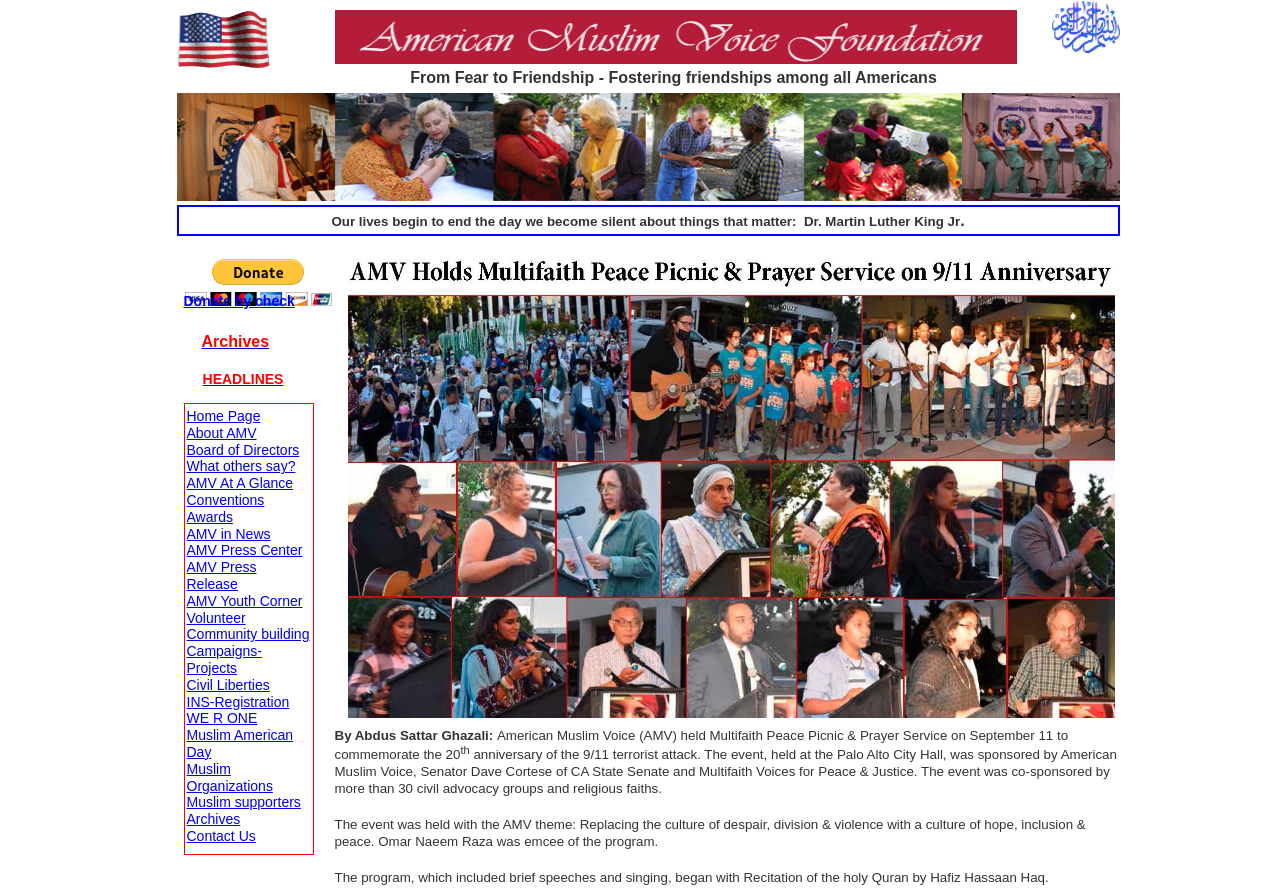Determine the bounding box coordinates for the HTML element mentioned in the following description: "Board of Directors". The coordinates should be a list of four floats ranging from 0 to 1, represented as [left, top, right, bottom].

[0.146, 0.496, 0.234, 0.514]